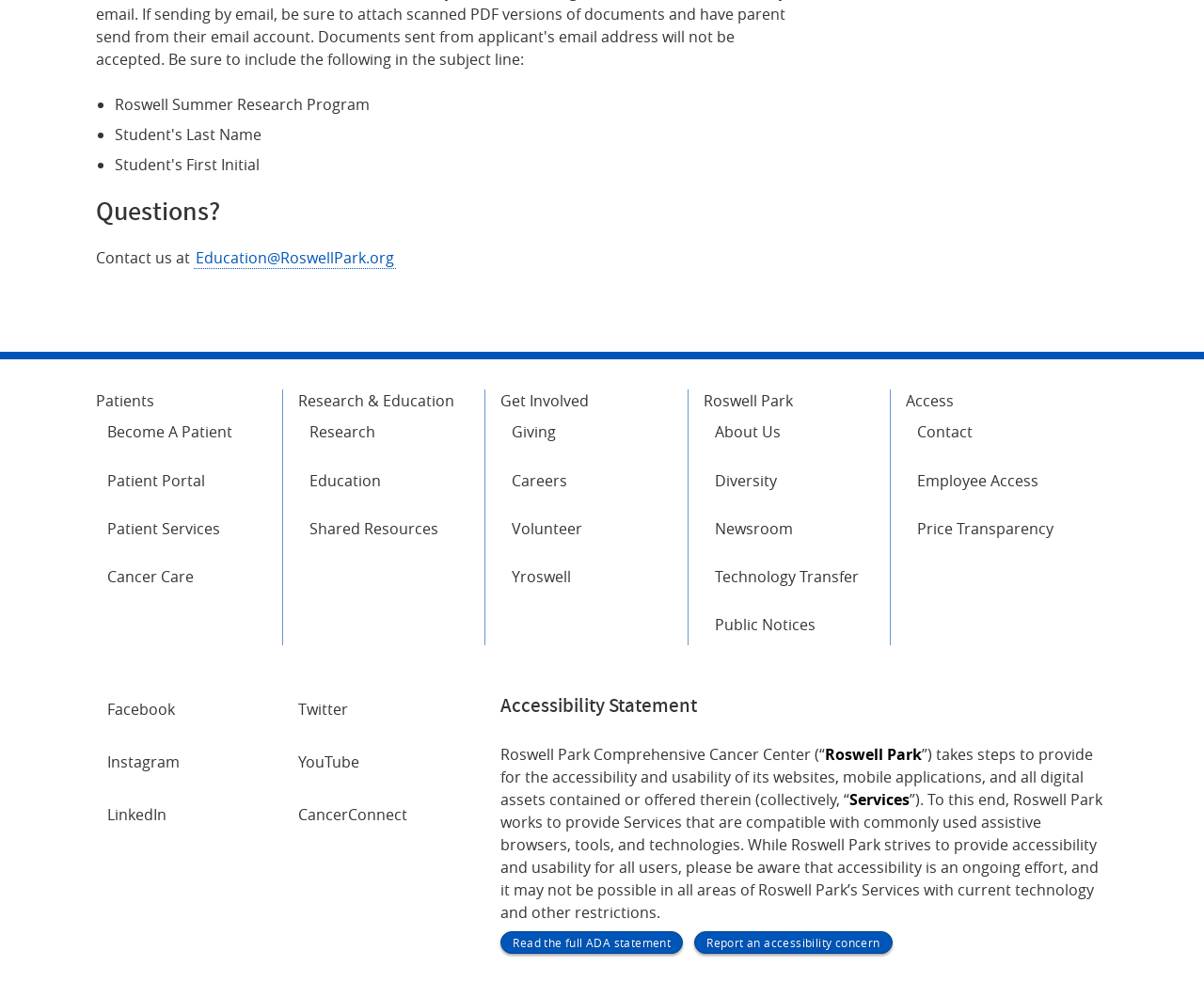How many navigation menus are there in the footer?
Using the image, answer in one word or phrase.

5